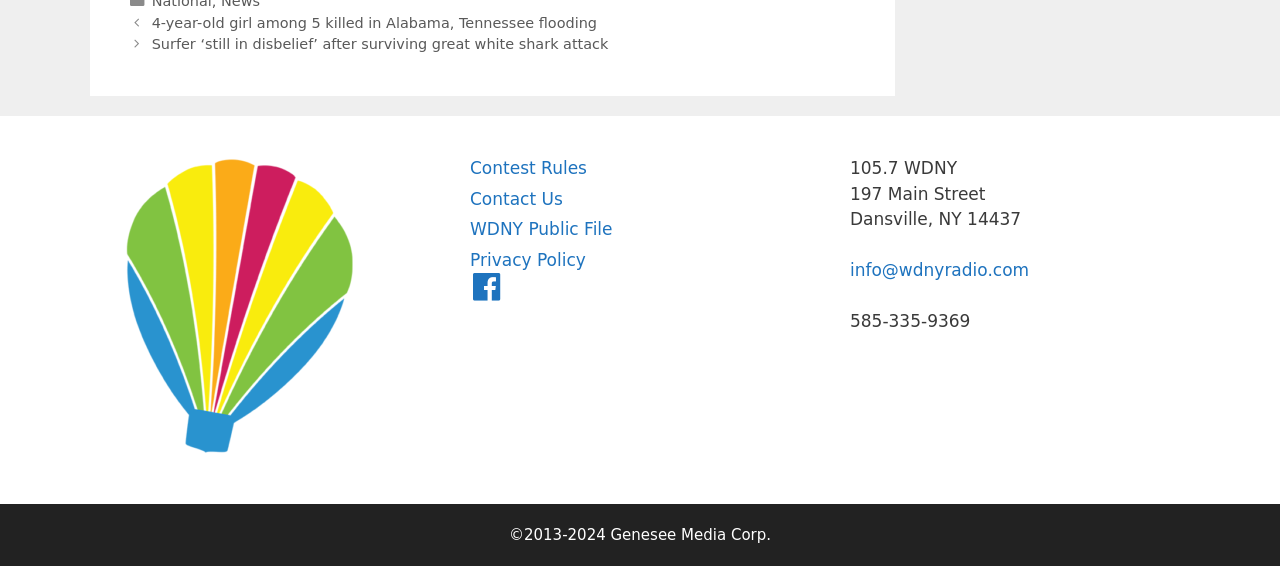How many links are in the navigation section?
Using the image, answer in one word or phrase.

2